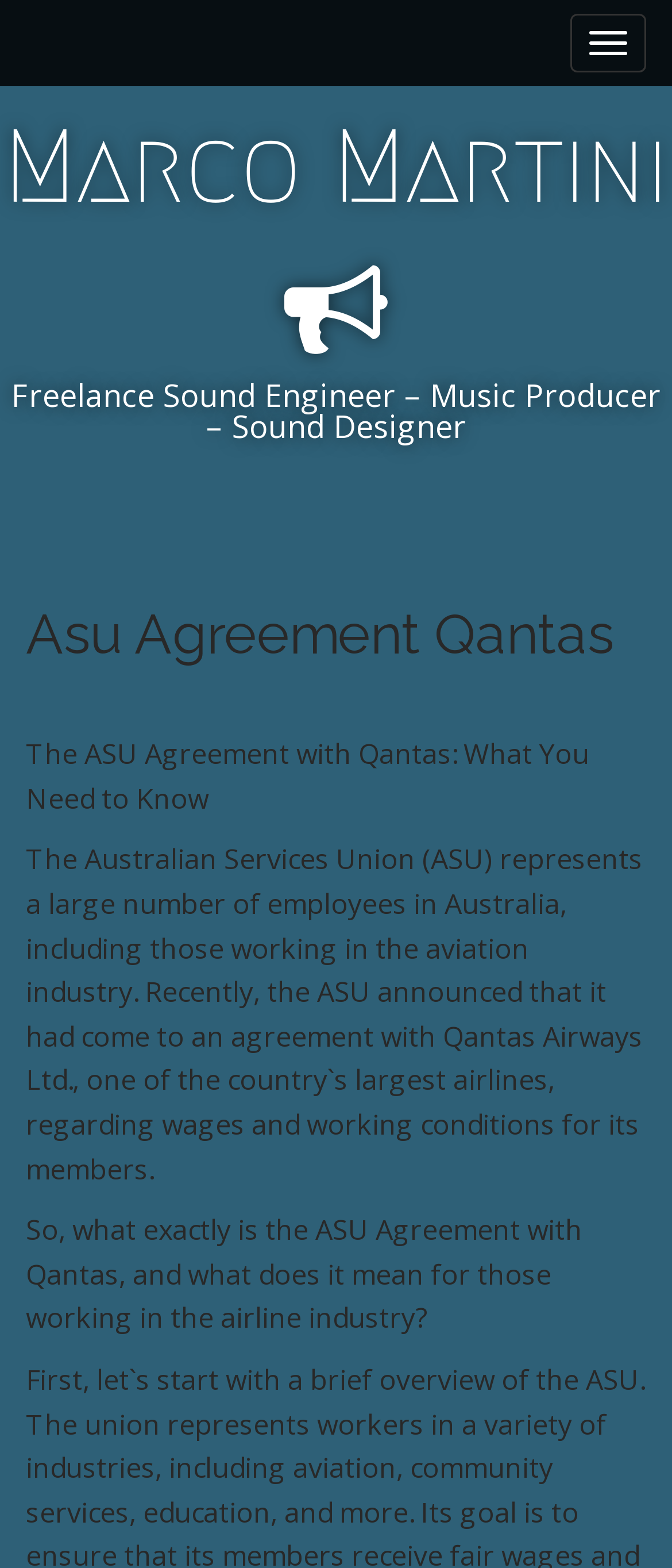What is the name of the airline mentioned in the article?
Use the image to answer the question with a single word or phrase.

Qantas Airways Ltd.